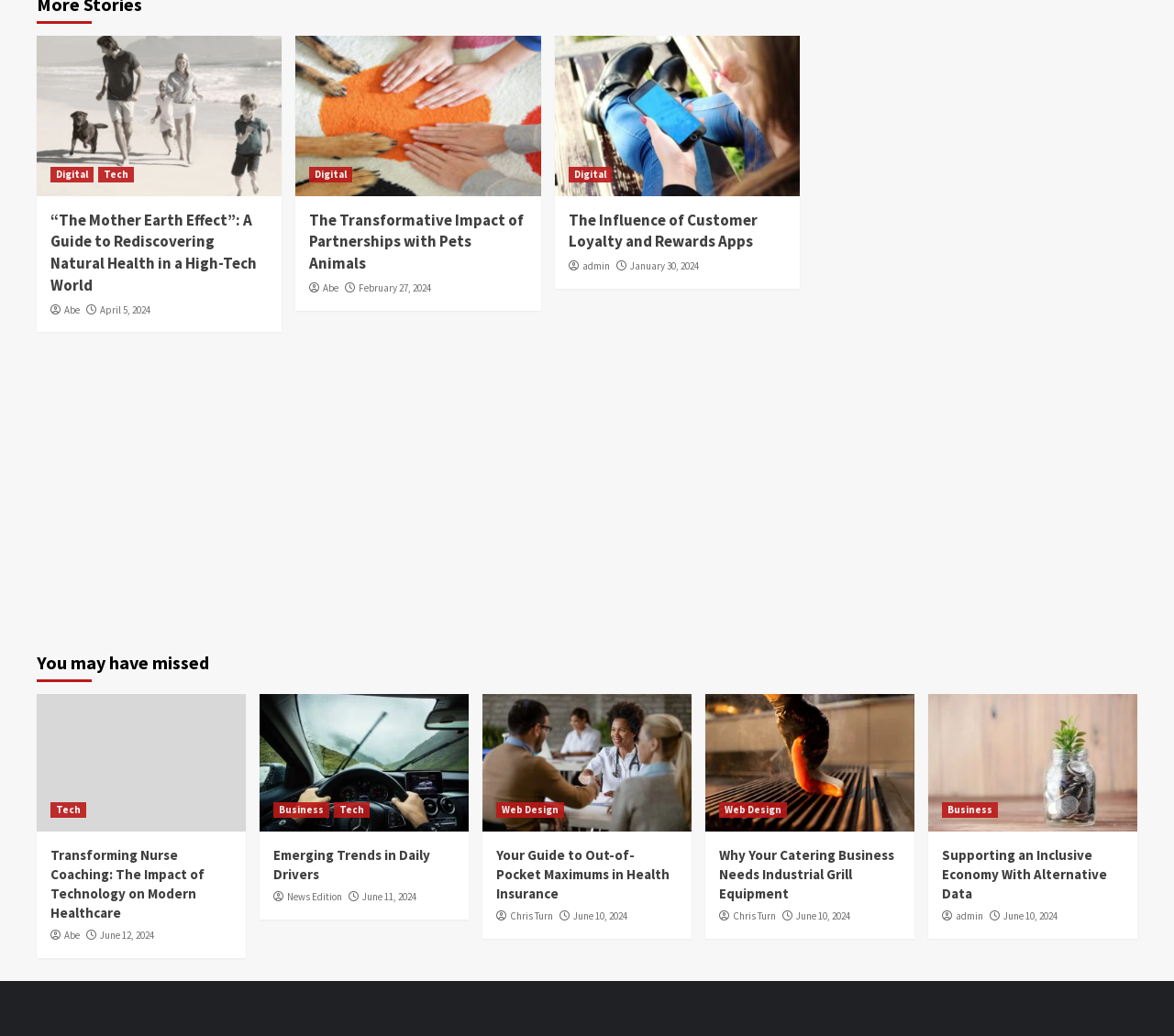Please determine the bounding box coordinates for the element that should be clicked to follow these instructions: "Click on 'The Mother Earth Effect': A Guide to Rediscovering Natural Health in a High-Tech World".

[0.043, 0.202, 0.229, 0.286]